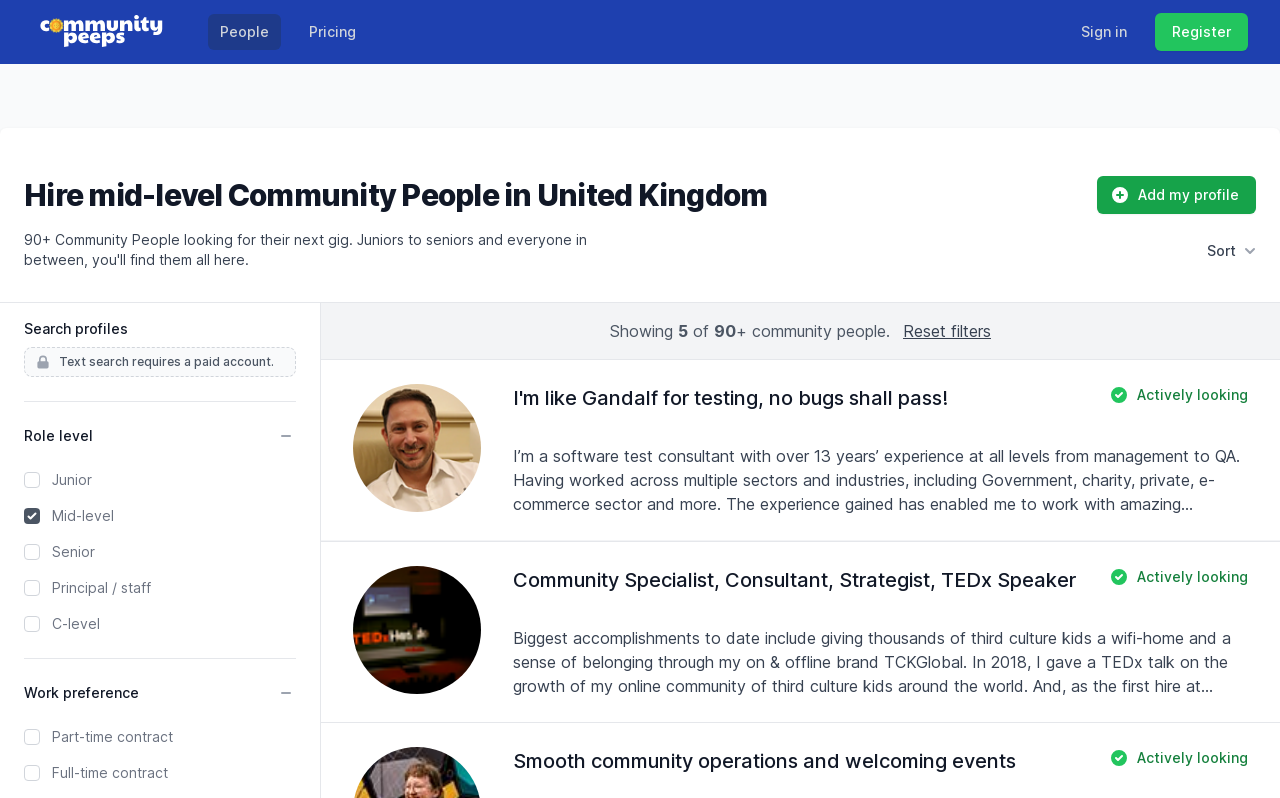Locate the UI element described by Add my profile in the provided webpage screenshot. Return the bounding box coordinates in the format (top-left x, top-left y, bottom-right x, bottom-right y), ensuring all values are between 0 and 1.

[0.857, 0.221, 0.981, 0.268]